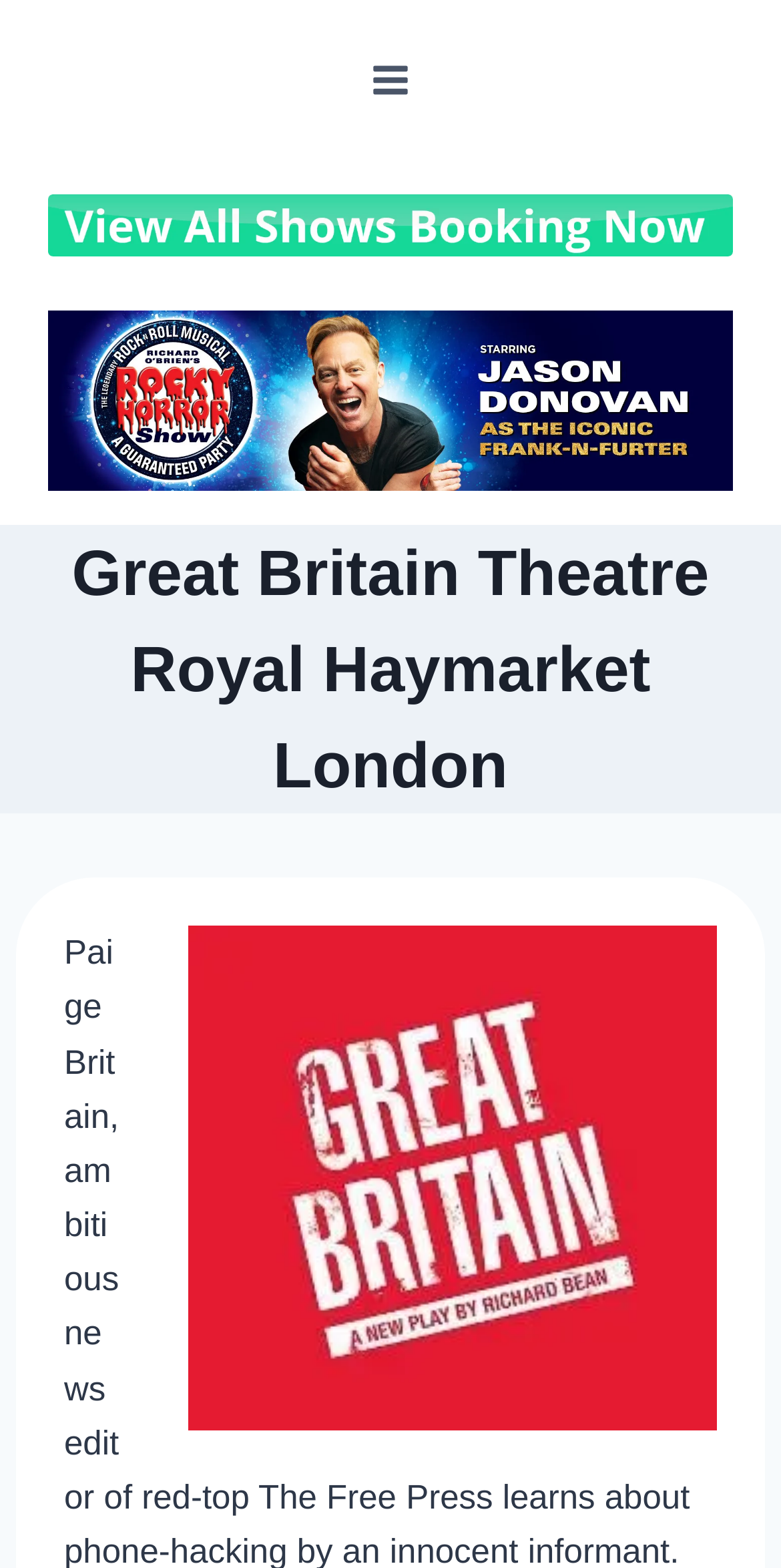What is the location of the theatre?
Please respond to the question with as much detail as possible.

I found the answer by looking at the heading element 'Great Britain Theatre Royal Haymarket London', which suggests that the location of the theatre is Haymarket London.